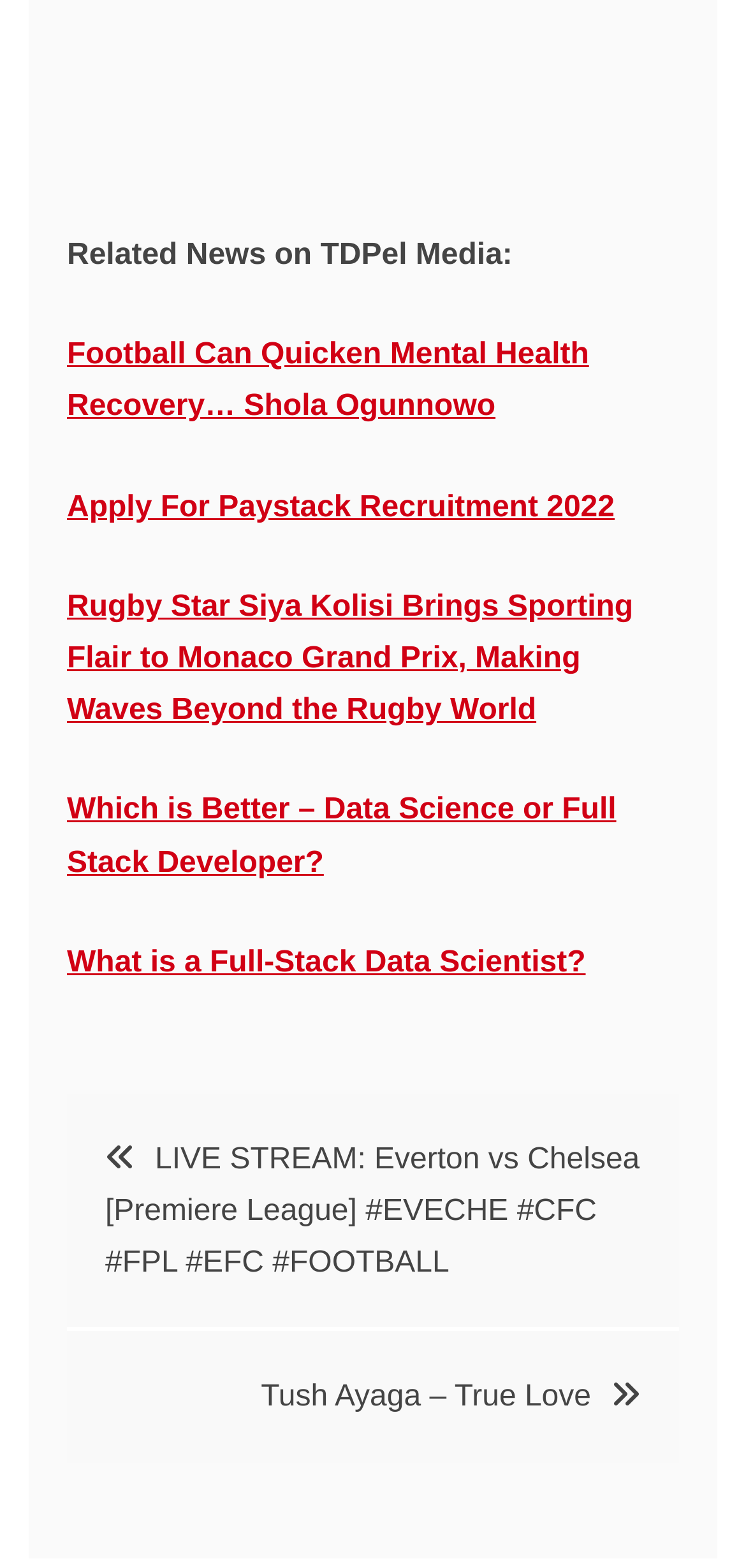What is the sport mentioned in the link 'LIVE STREAM: Everton vs Chelsea [Premiere League]'?
Please describe in detail the information shown in the image to answer the question.

The question can be answered by looking at the link with the text 'LIVE STREAM: Everton vs Chelsea [Premiere League]' which suggests that the sport mentioned is Football.